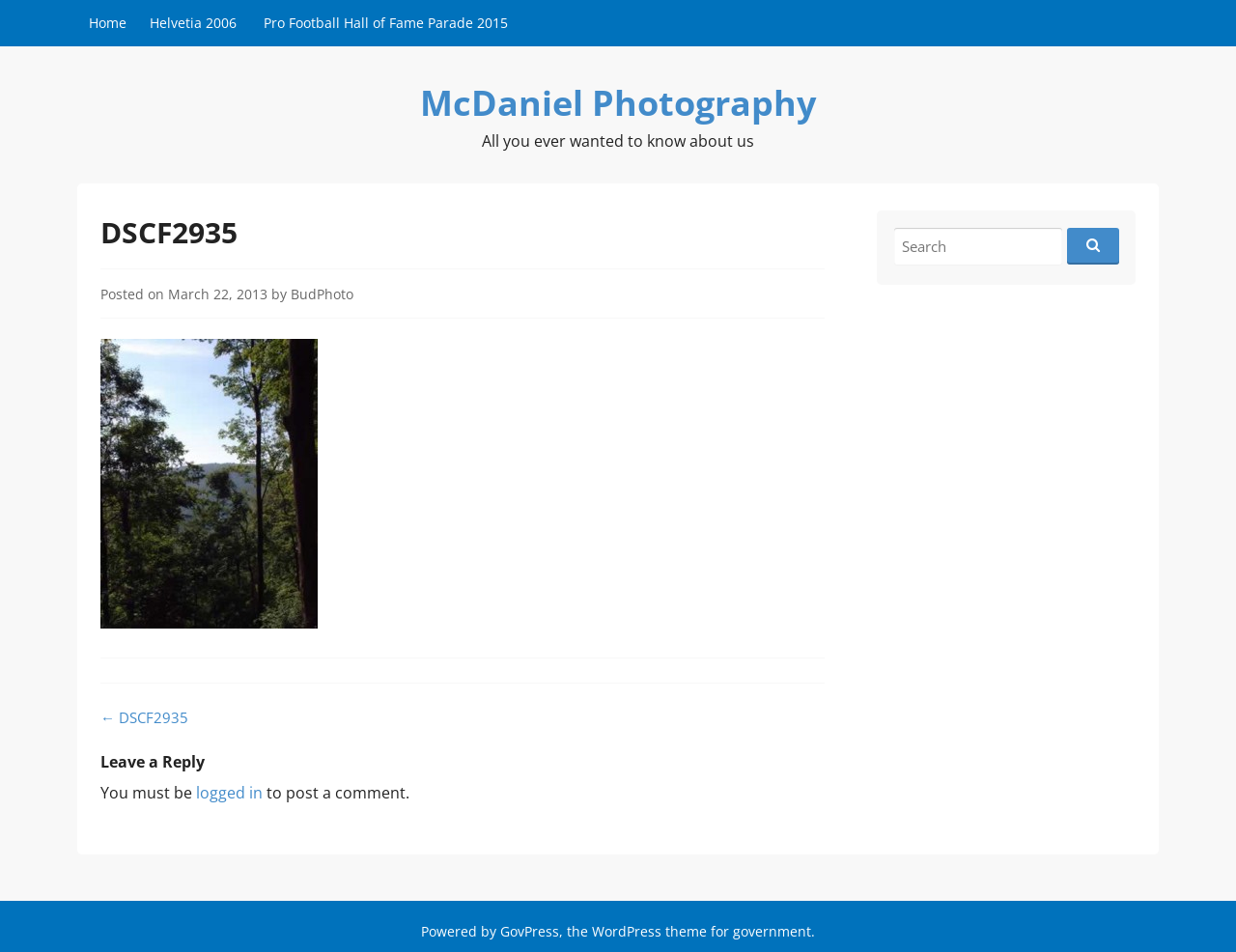Describe all visible elements and their arrangement on the webpage.

This webpage is a photography website, specifically showcasing a photo titled "DSCF2935" by McDaniel Photography. At the top, there are three navigation links: "Home", "Helvetia 2006", and "Pro Football Hall of Fame Parade 2015". Below these links, the website's title "McDaniel Photography" is displayed prominently.

The main content area is divided into two sections. On the left, there is a header section with the title "DSCF2935" and details about the photo, including the date it was posted, "March 22, 2013", and the author, "BudPhoto". Below this, there is a link to another page.

On the right side, there is a complementary section with a search bar, allowing users to search for specific content on the website. The search bar is accompanied by a magnifying glass icon.

Further down the page, there is a section for post navigation, with a link to a previous post, "← DSCF2935". Below this, there is a section for leaving a reply, with a note stating that users must be logged in to post a comment.

At the very bottom of the page, there is a footer section with credits, stating that the website is "Powered by GovPress, the WordPress theme for government."